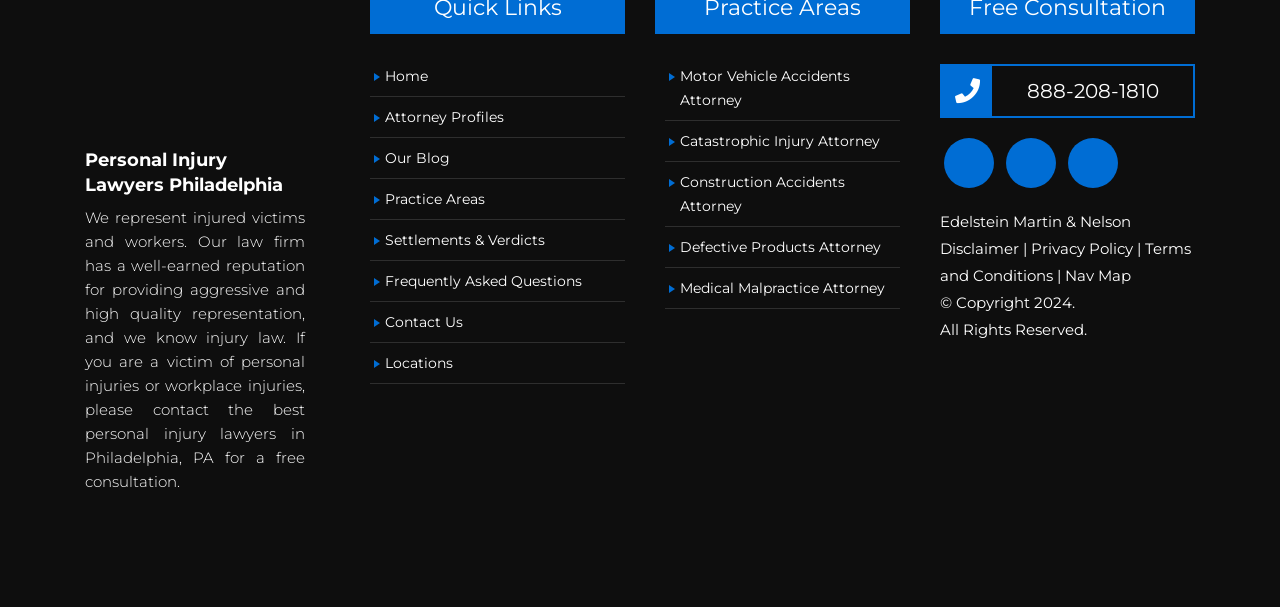Please specify the coordinates of the bounding box for the element that should be clicked to carry out this instruction: "Click on Home". The coordinates must be four float numbers between 0 and 1, formatted as [left, top, right, bottom].

[0.301, 0.11, 0.334, 0.14]